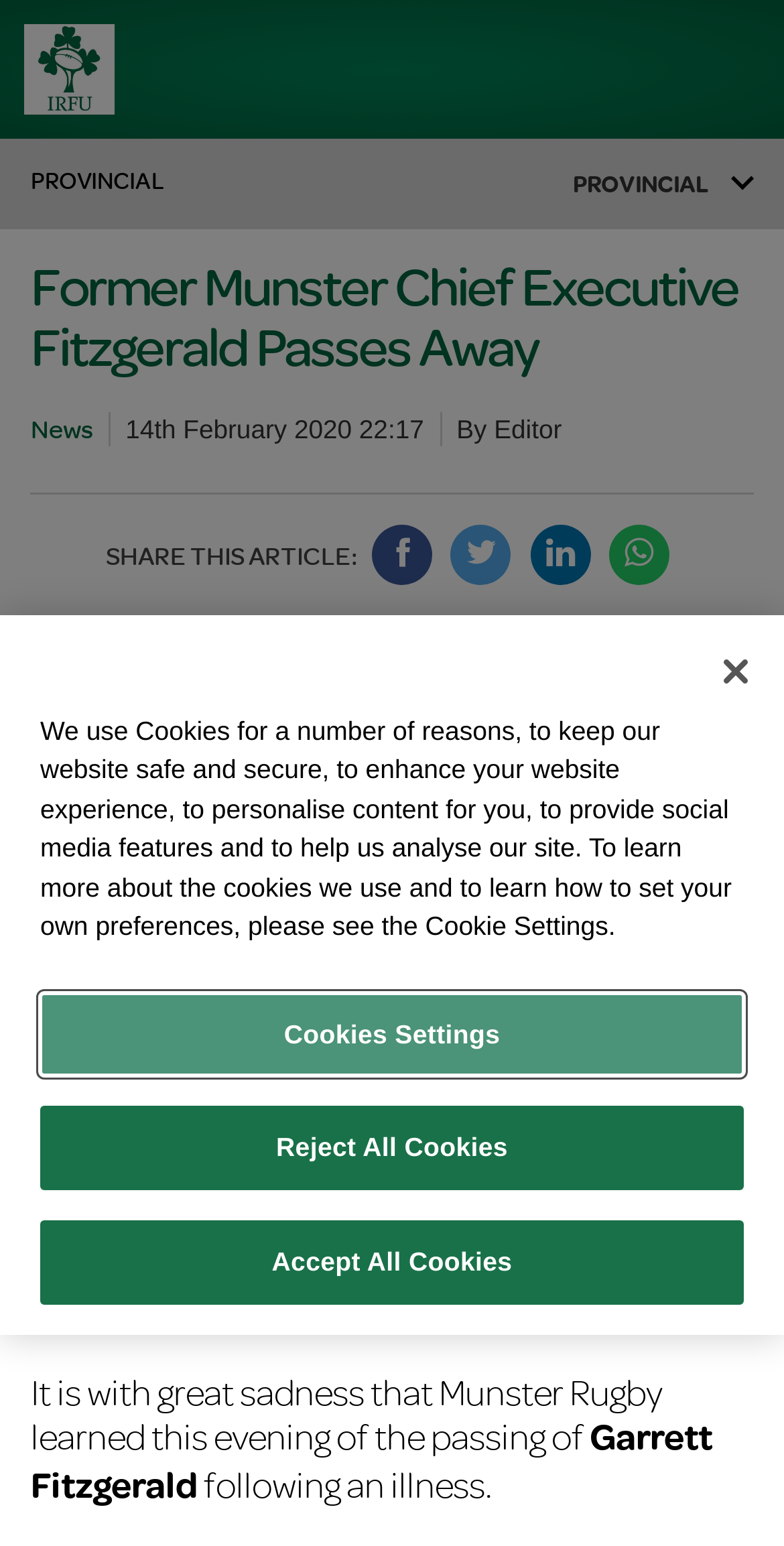Look at the image and answer the question in detail:
What is the name of the rugby team mentioned?

I found the answer by looking at the text 'Former Munster Chief Executive Fitzgerald Passes Away' which is a heading on the webpage, indicating that the rugby team being referred to is Munster.